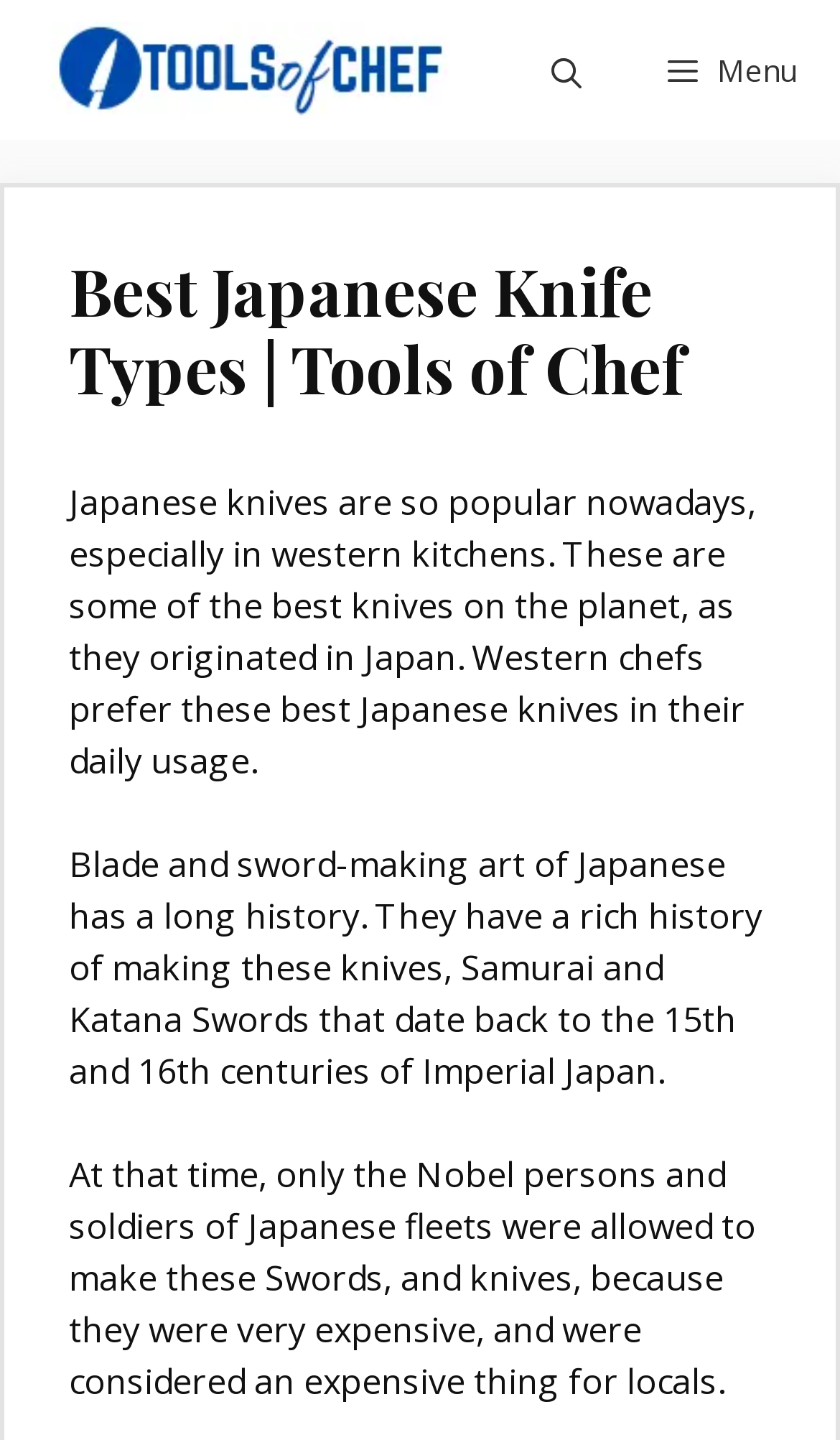Based on what you see in the screenshot, provide a thorough answer to this question: What is the significance of Japanese knives in western kitchens?

According to the webpage, western chefs prefer these best Japanese knives in their daily usage, suggesting that Japanese knives are highly valued and trusted by professional chefs in the western world.